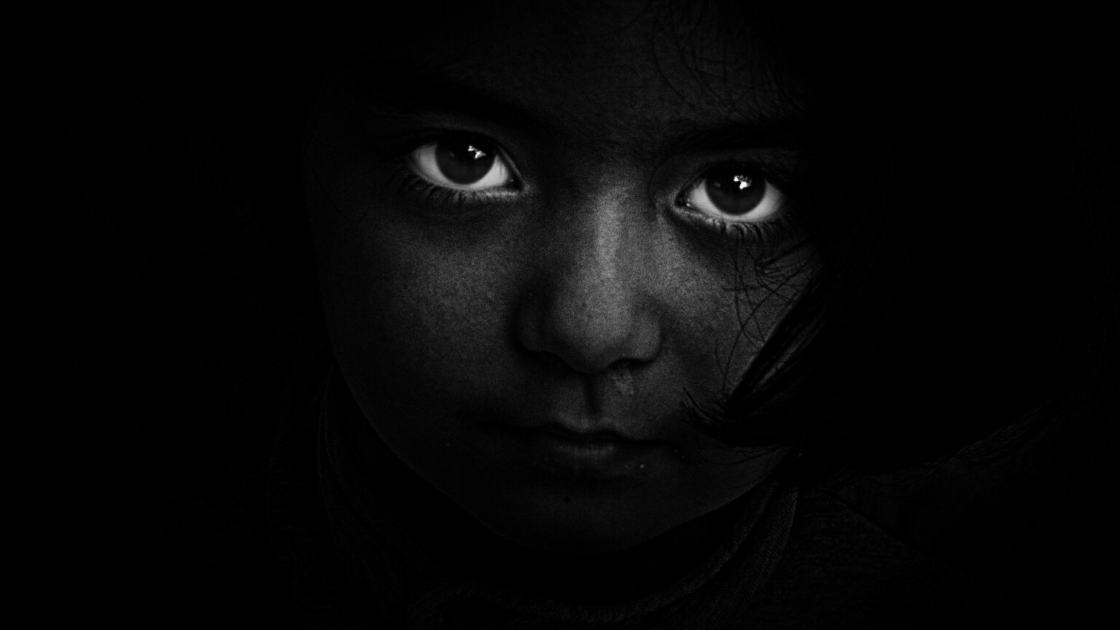What is the age of the person in the image?
Use the image to give a comprehensive and detailed response to the question.

The caption describes the person in the image as a 'young child', indicating that the individual is in the early stages of childhood.